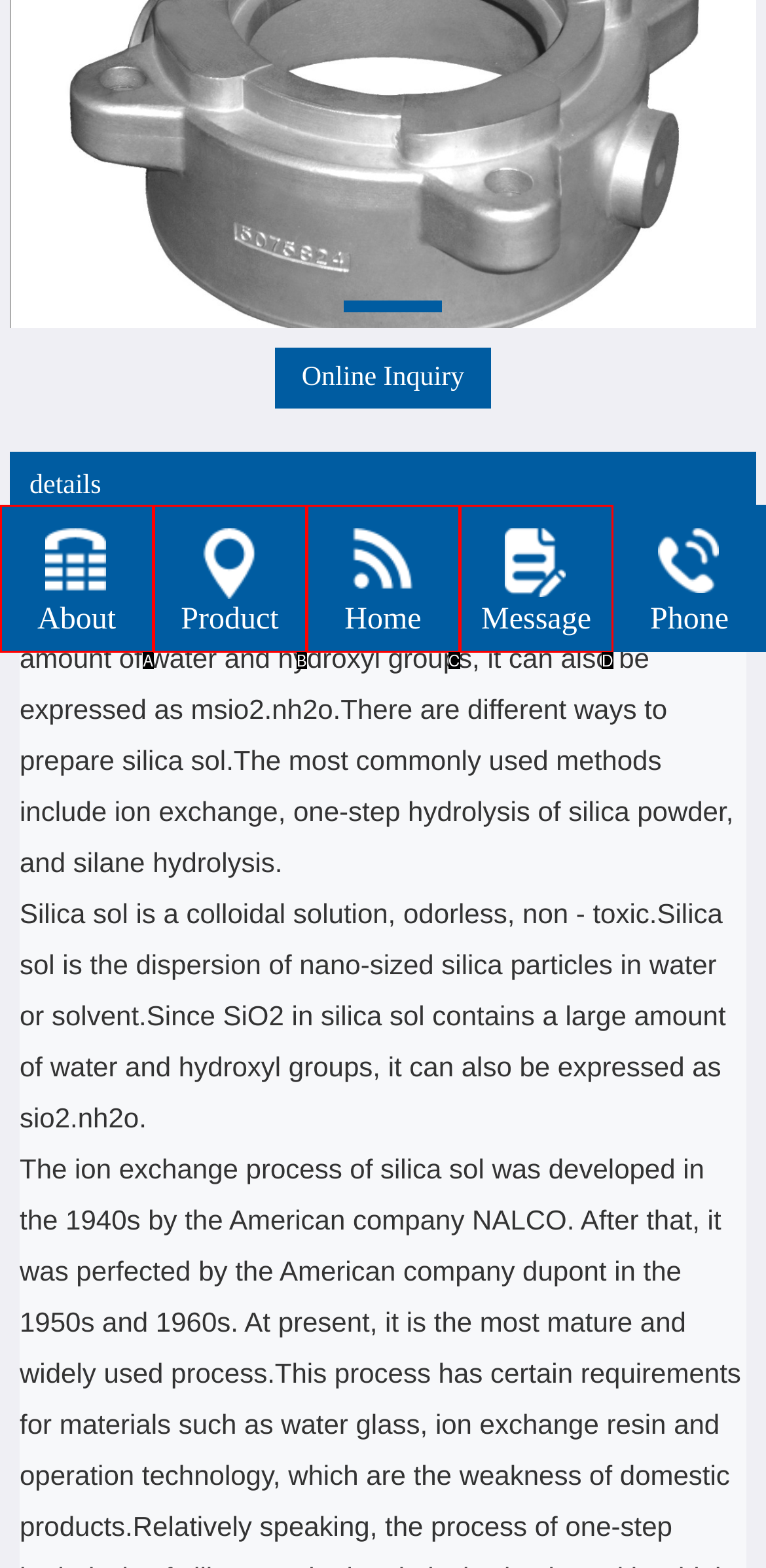Identify the option that corresponds to the description: 337-439-3939. Provide only the letter of the option directly.

None